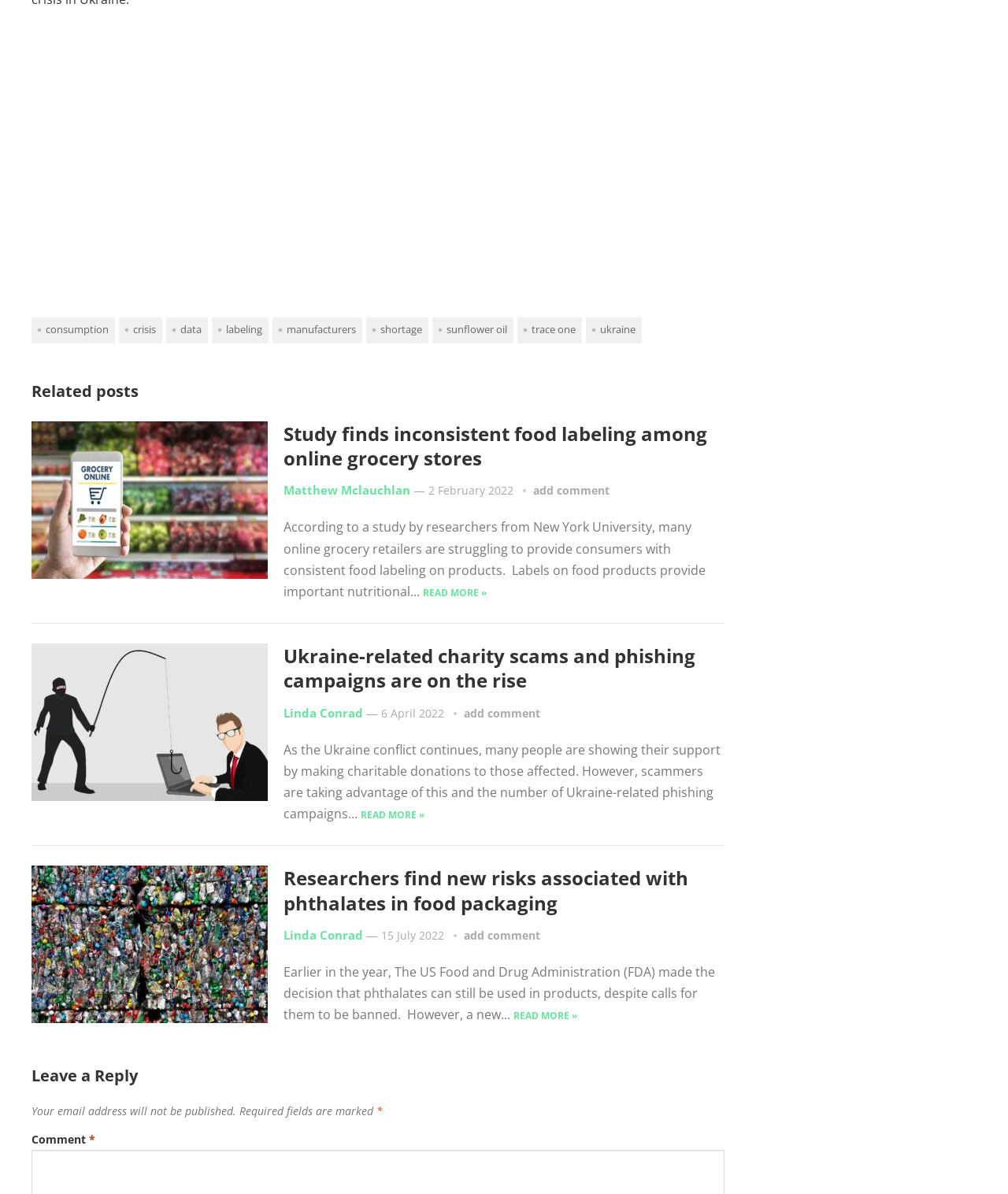Determine the bounding box coordinates of the clickable region to carry out the instruction: "click on consumption link".

[0.031, 0.266, 0.114, 0.287]